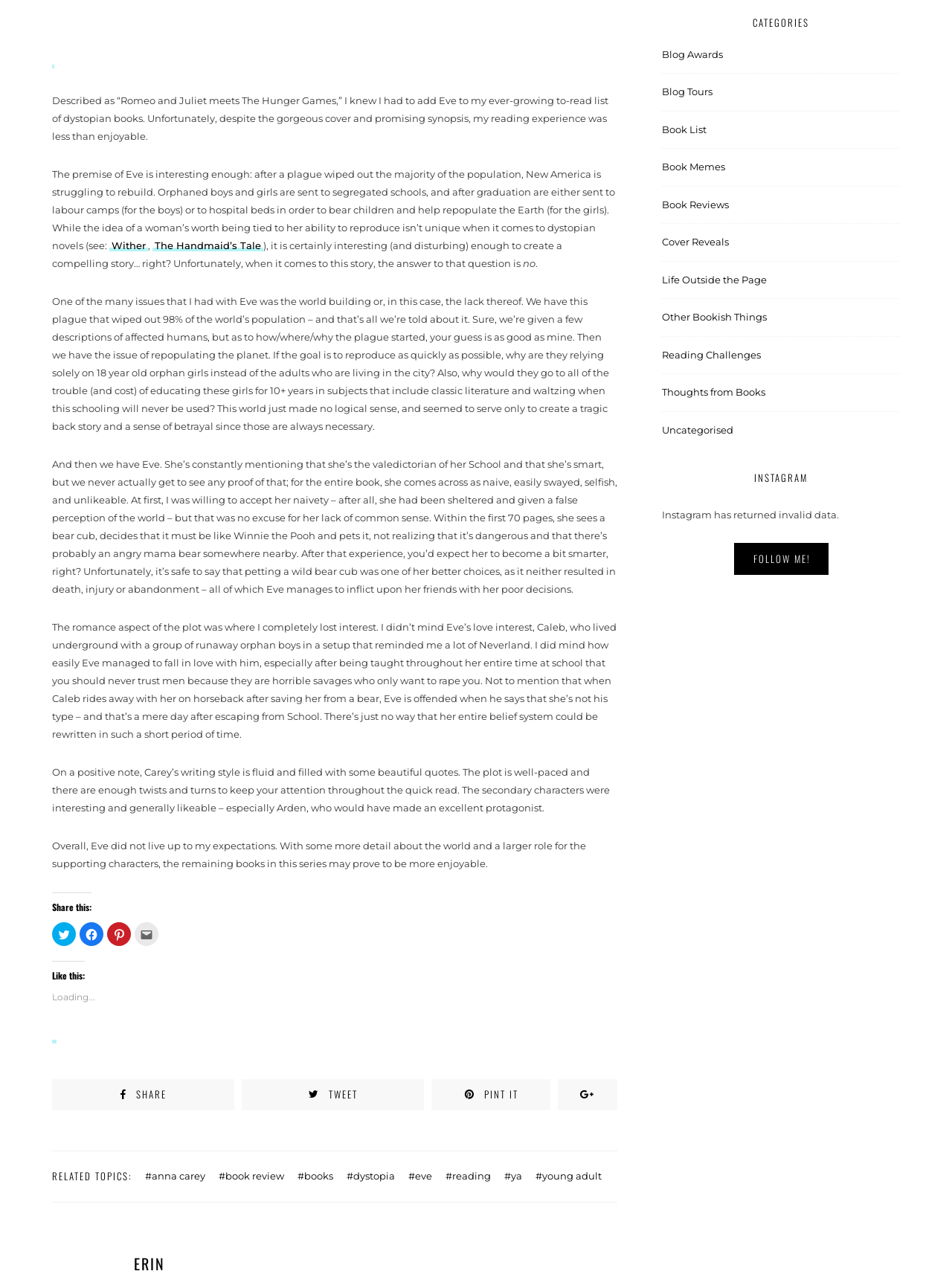Determine the bounding box coordinates of the clickable region to execute the instruction: "Click to view related topics about #anna carey". The coordinates should be four float numbers between 0 and 1, denoted as [left, top, right, bottom].

[0.152, 0.92, 0.216, 0.93]